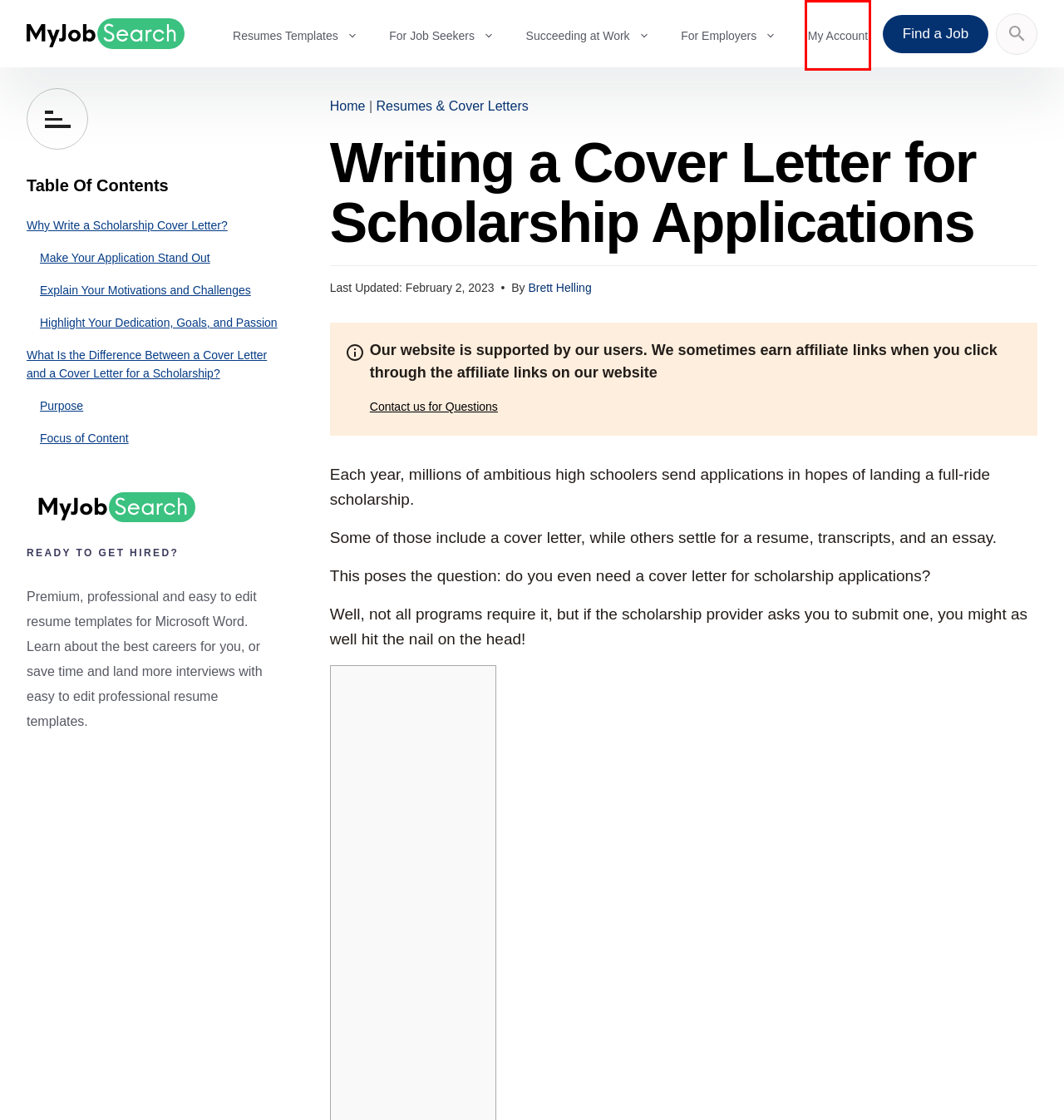You are provided with a screenshot of a webpage highlighting a UI element with a red bounding box. Choose the most suitable webpage description that matches the new page after clicking the element in the bounding box. Here are the candidates:
A. Resumes & Cover Letters | My Job Search
B. Work-Life Balance | My Job Search
C. Contact Us | My Job Search
D. Home | Myjobsearch.com | Job Information & Resources
E. My account | My Job Search
F. Find a Job | My Job Search
G. Human Resources | My Job Search
H. Succeeding at Work | My Job Search

E